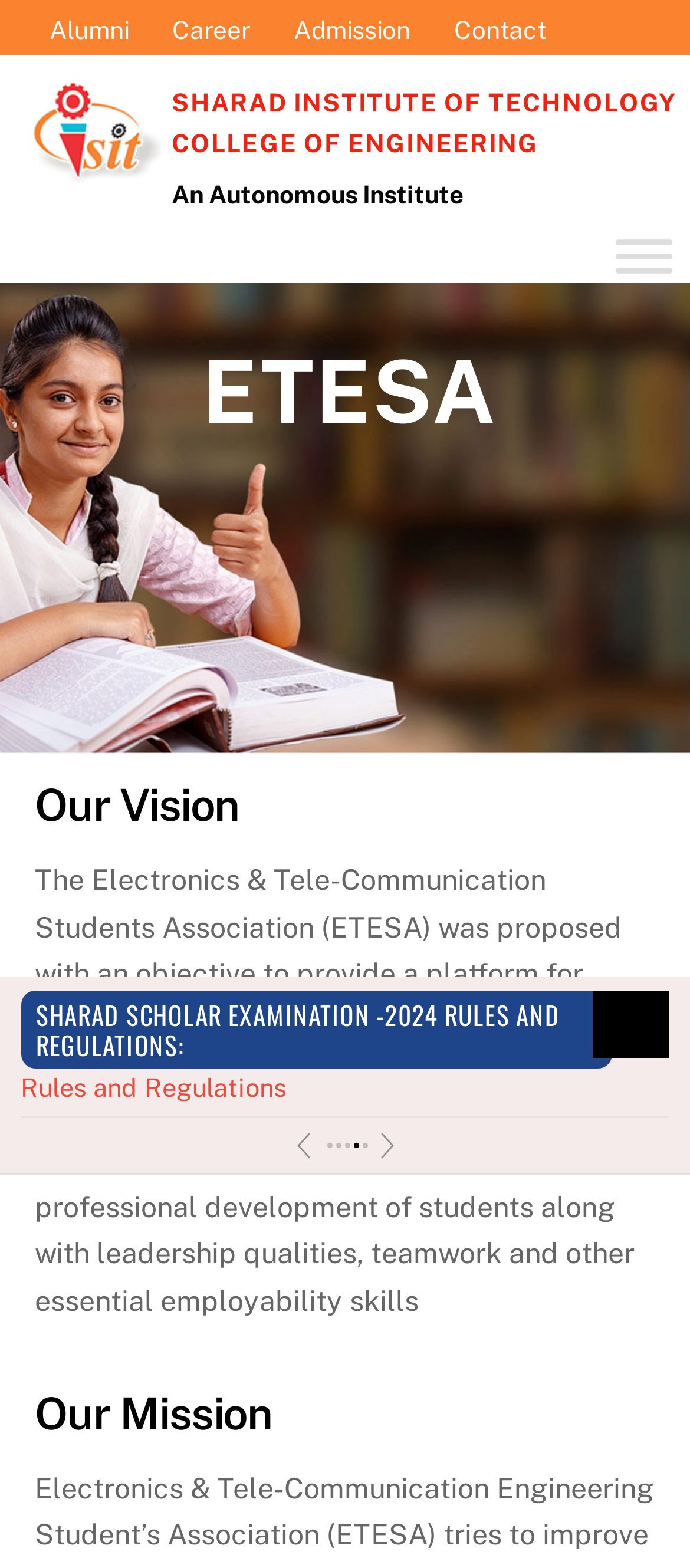Answer the question in one word or a short phrase:
How many links are there in the pagination section?

5